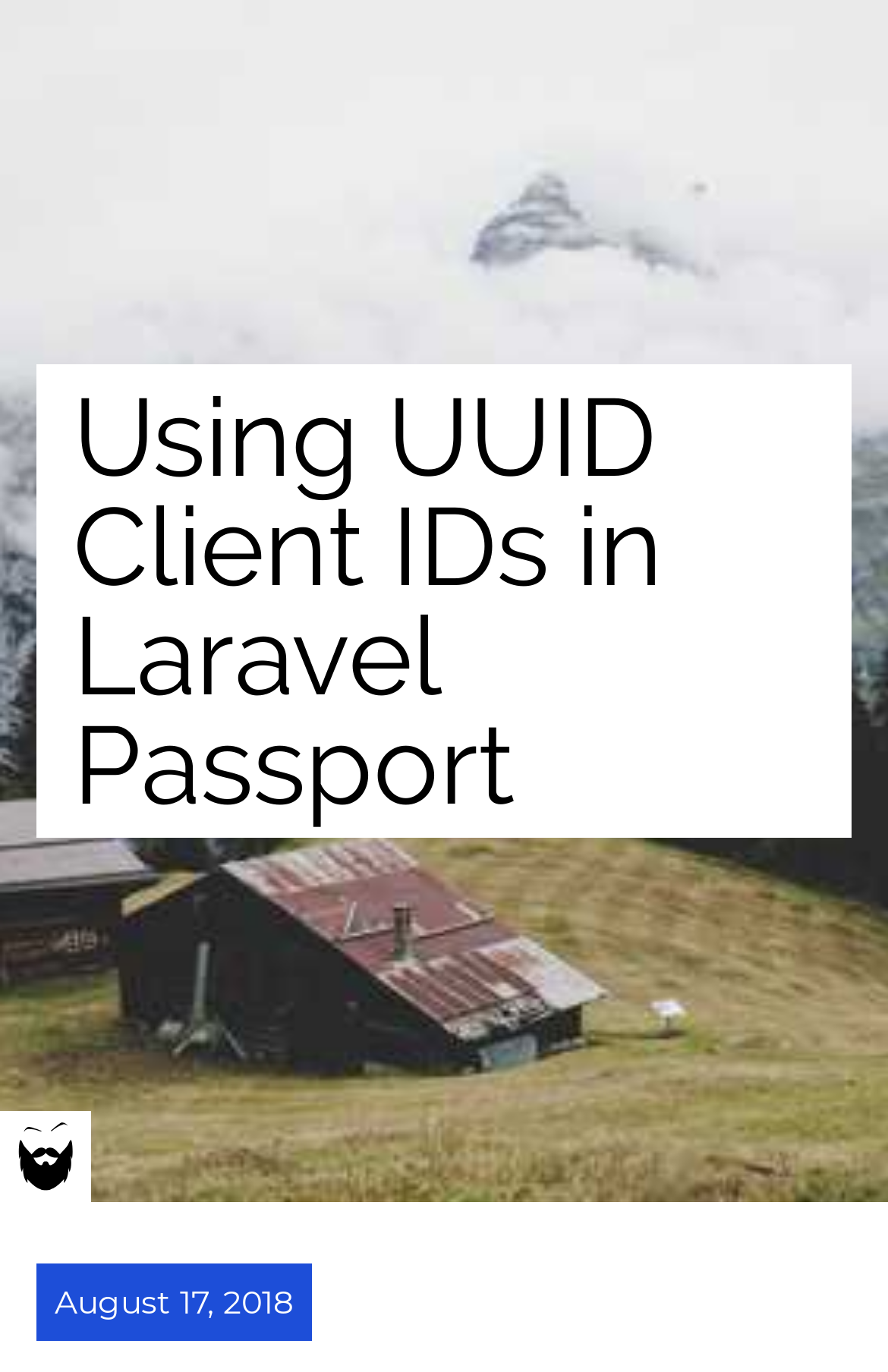Please determine and provide the text content of the webpage's heading.

Using UUID Client IDs in Laravel Passport